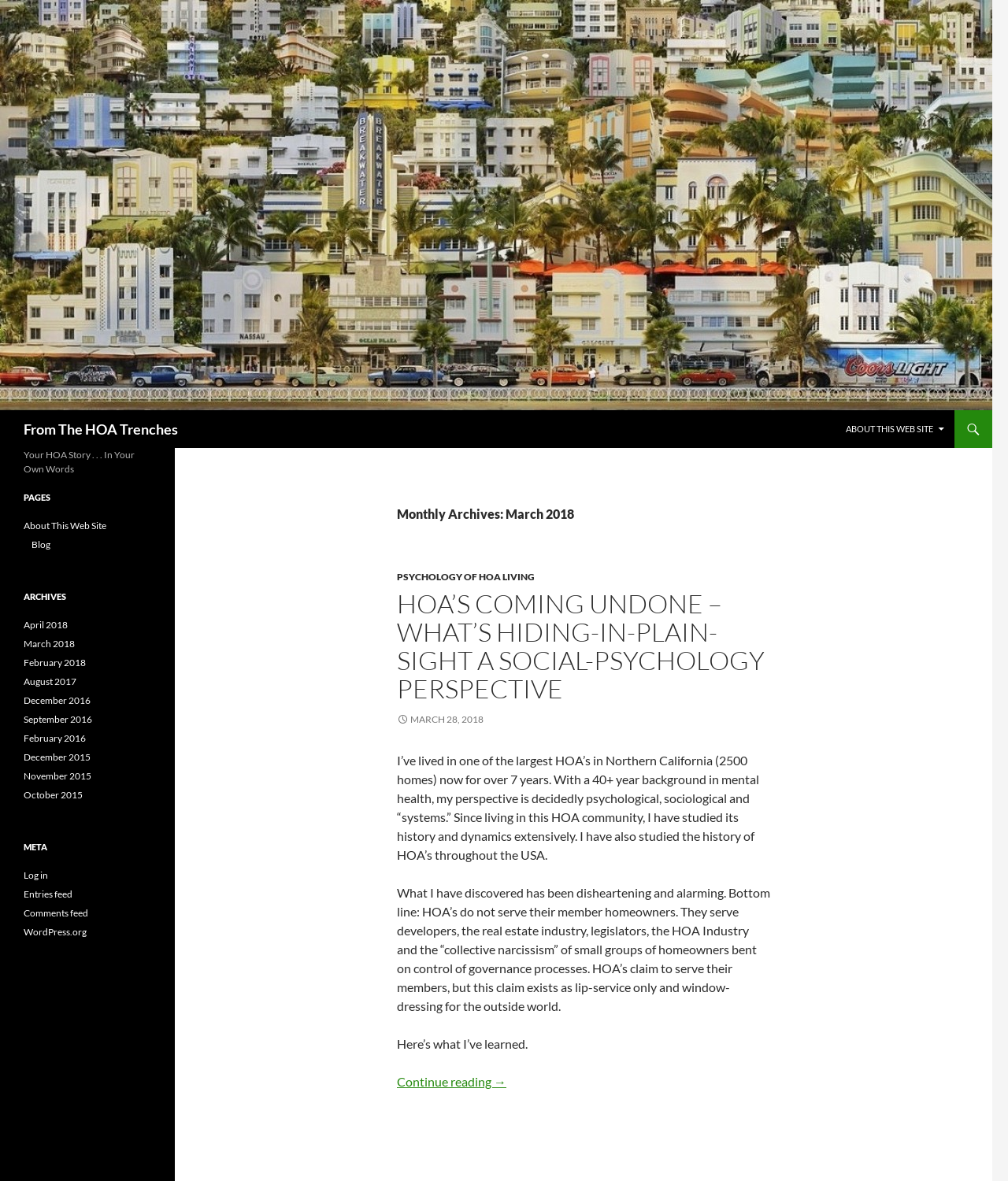Provide an in-depth caption for the elements present on the webpage.

This webpage appears to be a blog or article page from "From The HOA Trenches" website. At the top, there is a logo image and a link to the website's homepage. Below the logo, there is a heading that reads "From The HOA Trenches" and a link to search the website.

The main content area is divided into two sections. On the left, there is a sidebar with several links and headings. The first heading reads "Monthly Archives: March 2018", followed by links to other months and years. Below that, there are headings for "PAGES", "ARCHIVES", and "META", each with links to related pages or categories.

On the right, there is a main article with a heading that reads "HOA’S COMING UNDONE – WHAT’S HIDING-IN-PLAIN-SIGHT A SOCIAL-PSYCHOLOGY PERSPECTIVE". The article has several paragraphs of text, discussing the author's experiences and perspectives on HOA living. There is also a link to continue reading the article.

Above the main article, there is a heading that reads "Your HOA Story... In Your Own Words". Below the article, there is a complementary section with links to other pages, including "About This Web Site", "Blog", and others.

Overall, the webpage has a simple and organized layout, with a focus on presenting the main article and related links and information.